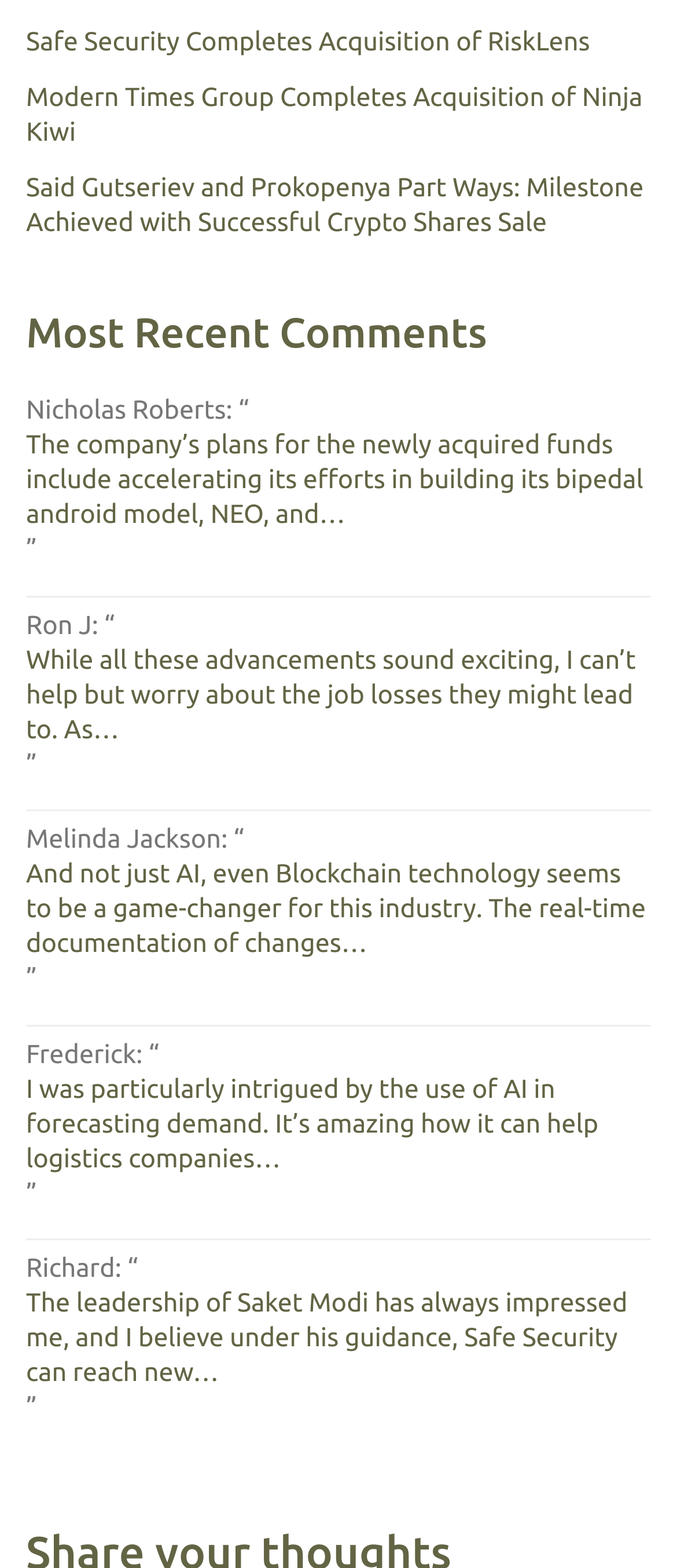Please predict the bounding box coordinates of the element's region where a click is necessary to complete the following instruction: "View comment from Richard". The coordinates should be represented by four float numbers between 0 and 1, i.e., [left, top, right, bottom].

[0.038, 0.799, 0.17, 0.818]